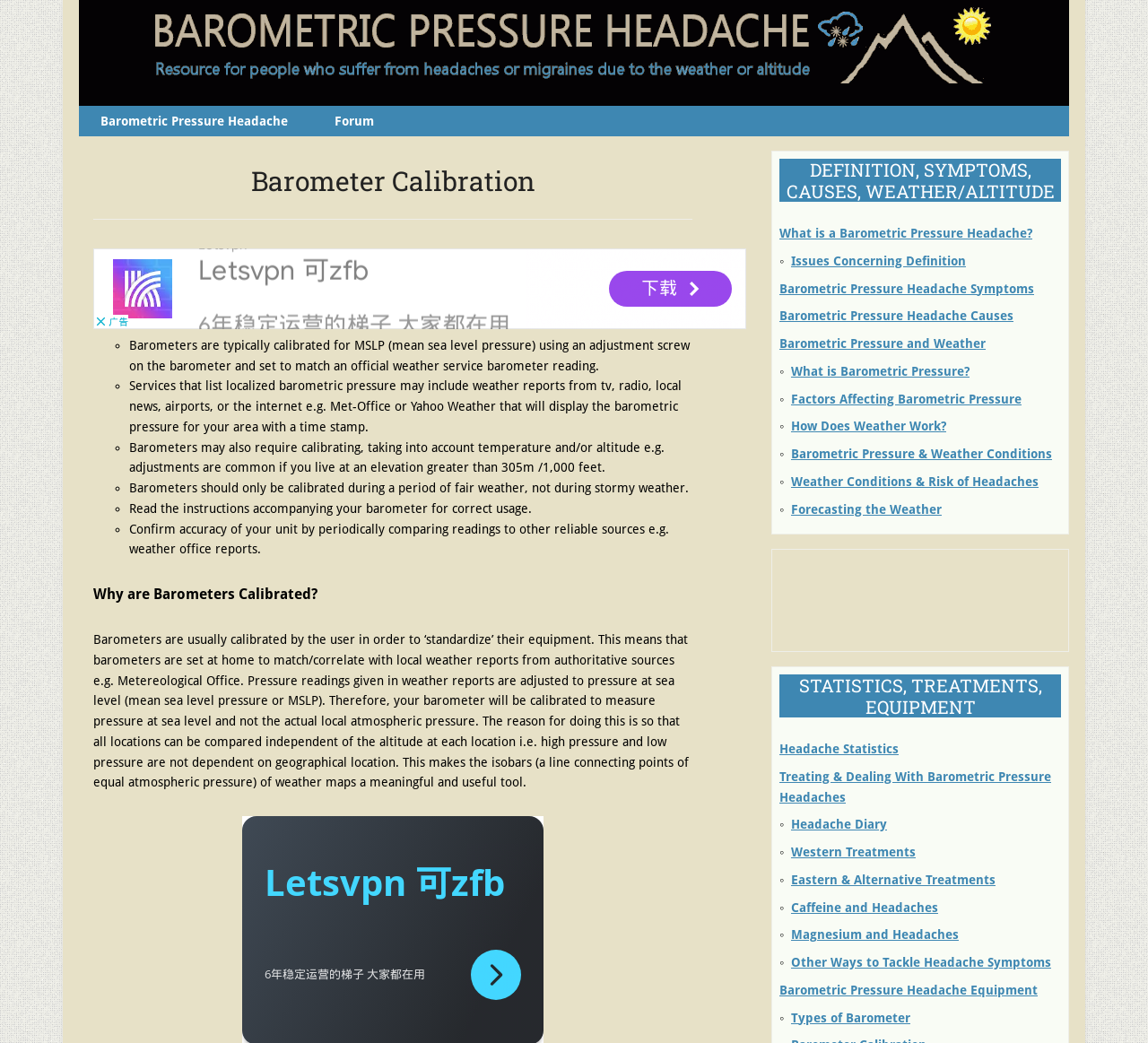Determine the bounding box coordinates of the clickable area required to perform the following instruction: "Read about why barometers are calibrated". The coordinates should be represented as four float numbers between 0 and 1: [left, top, right, bottom].

[0.081, 0.561, 0.277, 0.578]